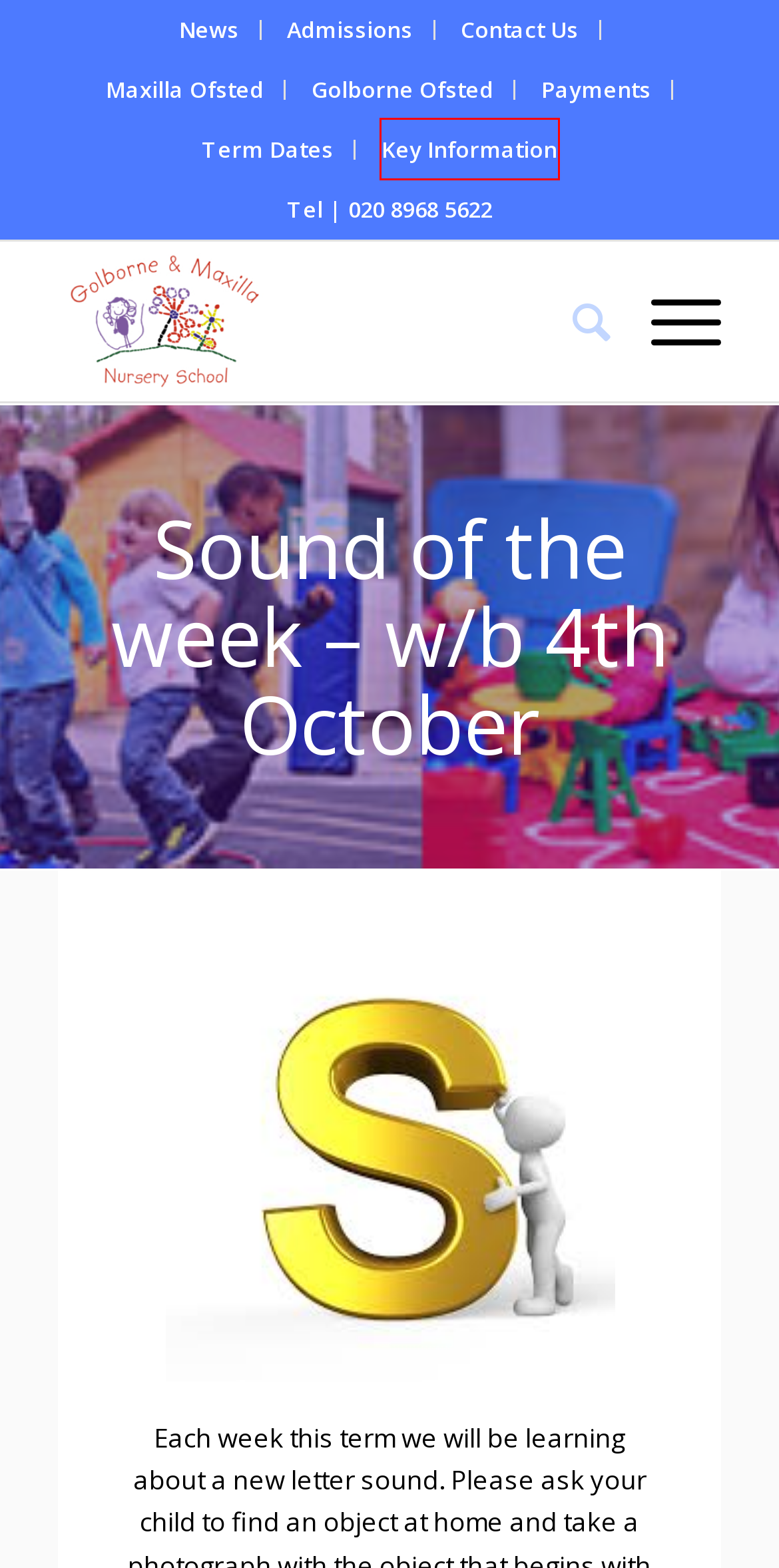You are provided with a screenshot of a webpage highlighting a UI element with a red bounding box. Choose the most suitable webpage description that matches the new page after clicking the element in the bounding box. Here are the candidates:
A. Behaviour Policy – Golborne & Maxilla Children's Centre
B. Key Information – Golborne & Maxilla Children's Centre
C. Maxilla Ofsted – Golborne & Maxilla Children's Centre
D. Charging Policy, Payment of Fees & Parent Contract – Golborne & Maxilla Children's Centre
E. Contact Us – Golborne & Maxilla Children's Centre
F. Term Dates – Golborne & Maxilla Children's Centre
G. Golborne & Maxilla Children's Centre – Golborne & Maxilla Children's Centre
H. Admissions – Golborne & Maxilla Children's Centre

B